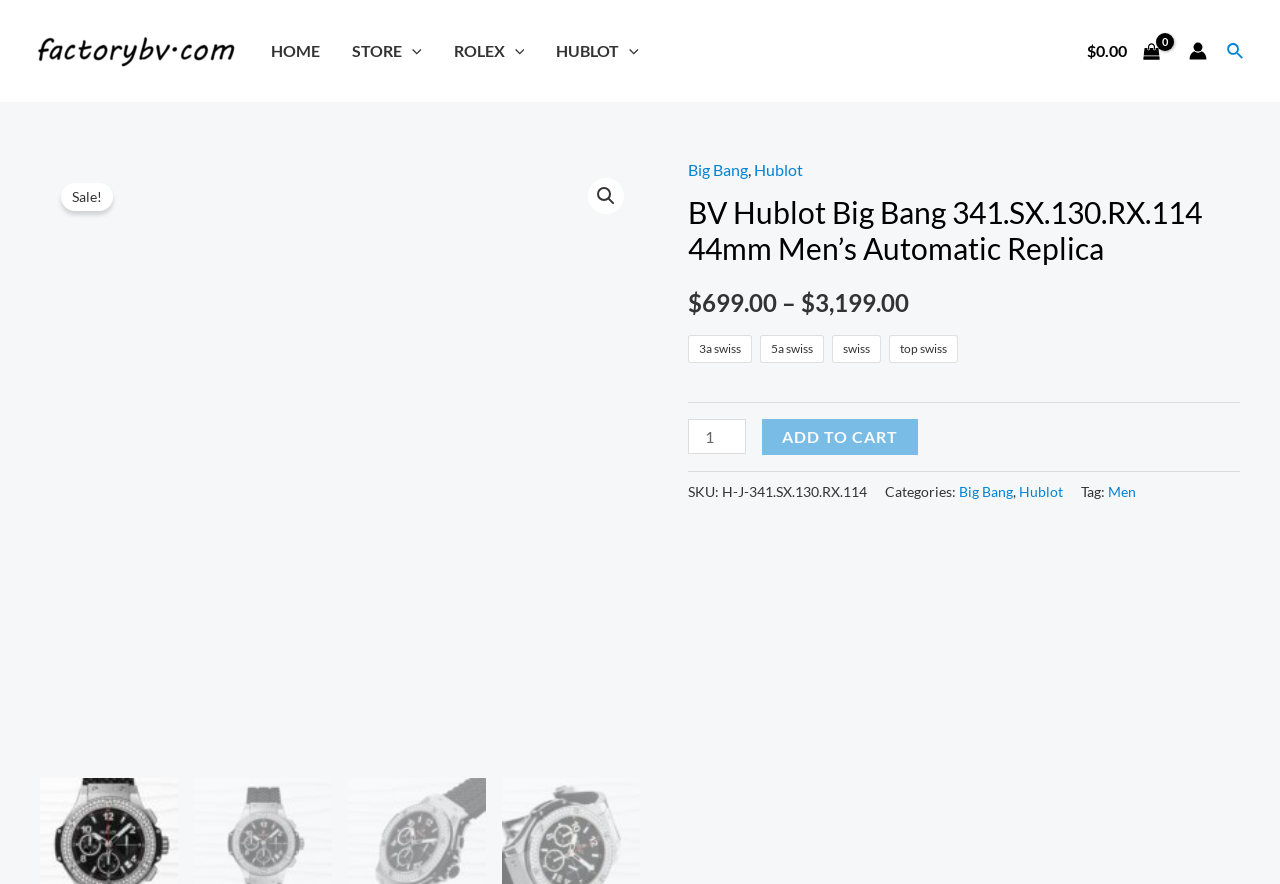Determine the bounding box coordinates for the area that should be clicked to carry out the following instruction: "View the 'HUBLOT' category".

[0.422, 0.018, 0.512, 0.097]